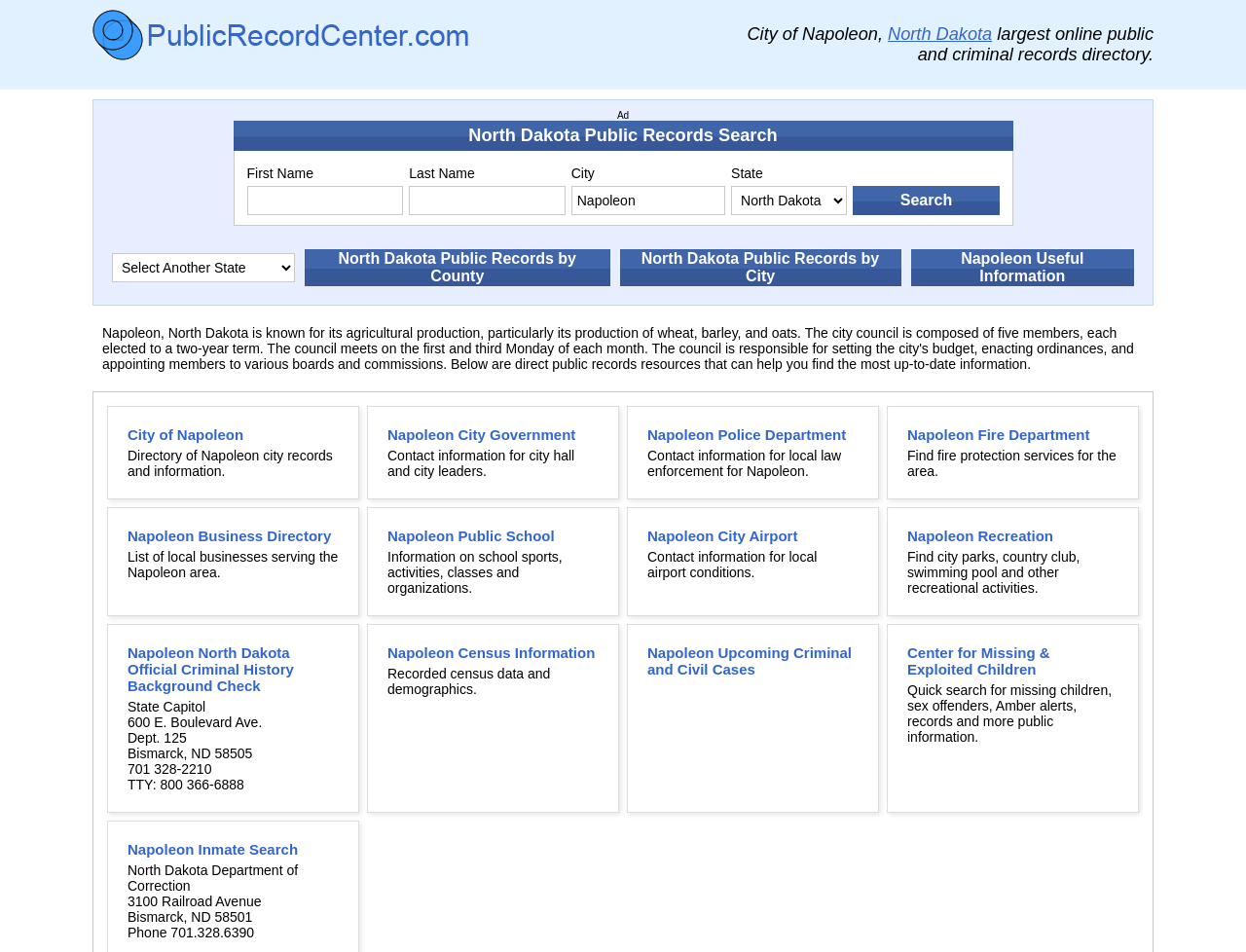Can you give a detailed response to the following question using the information from the image? What is the name of the state in the webpage?

The webpage has multiple mentions of 'North Dakota' in its content, including in the heading 'City of Napoleon, North Dakota largest online public and criminal records directory.' and in various links such as 'North Dakota Public Records by County' and 'North Dakota Public Records by City'.